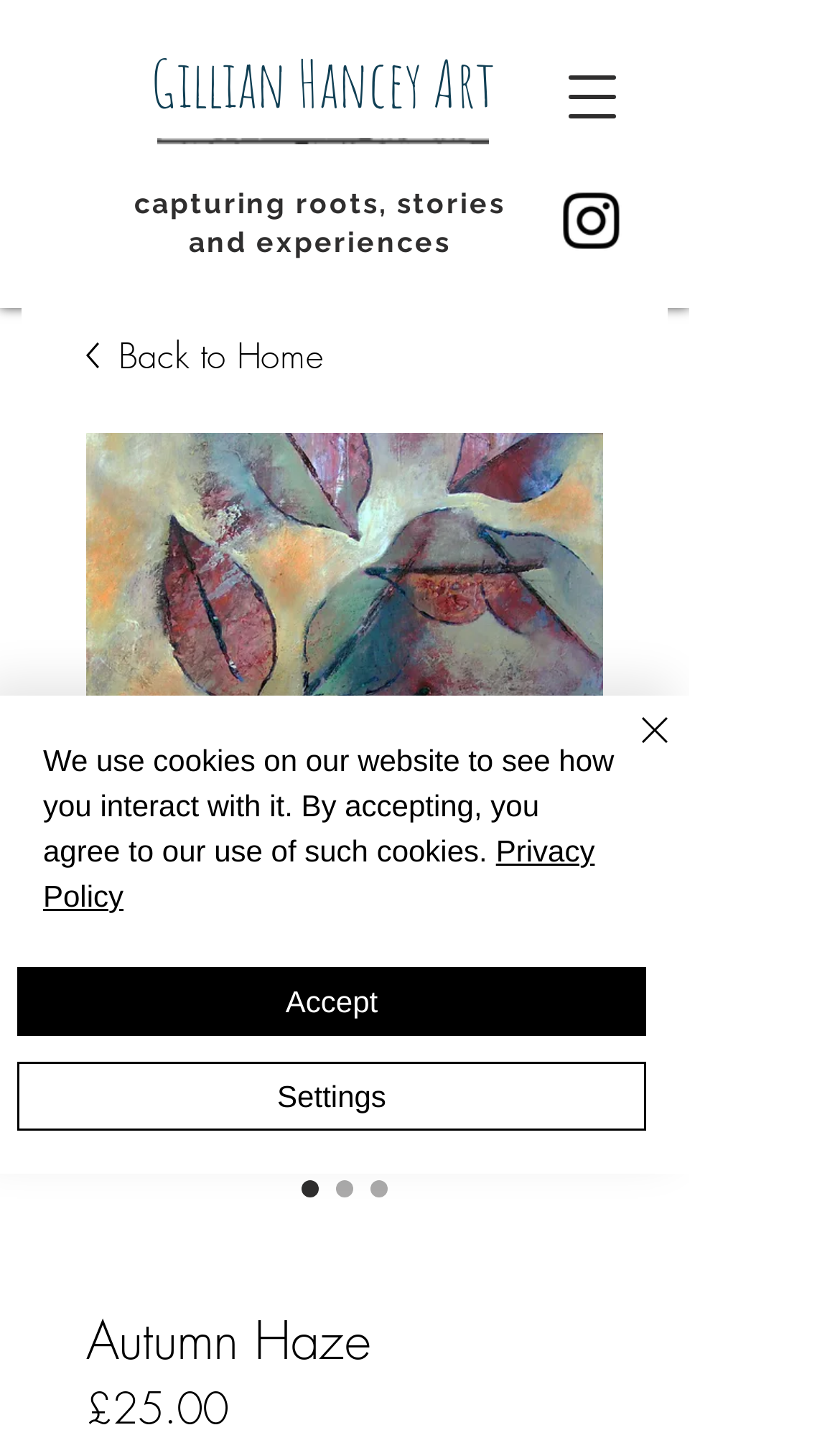Create an elaborate caption for the webpage.

This webpage is about Gillian Hancey Art, specifically featuring an original acrylic painting called "Autumn Haze". At the top left, there is a heading with the artist's name, "Gillian Hancey Art", which is also a link to the home page. Below it, there is a social bar with a link to the artist's Instagram page, represented by a black Instagram icon.

On the top right, there is a navigation menu button and a chat button. The navigation menu button is accompanied by a list of links, including "Back to Home". The chat button has an image associated with it.

The main content of the page is focused on the "Autumn Haze" painting, with a large image of the artwork taking up most of the page. There are three radio buttons below the image, likely representing different options or sizes of the painting. The price of the painting, £25.00, is displayed below the radio buttons.

At the bottom of the page, there is an alert message about the website's use of cookies, with links to the Privacy Policy and buttons to Accept, Settings, or Close the message.